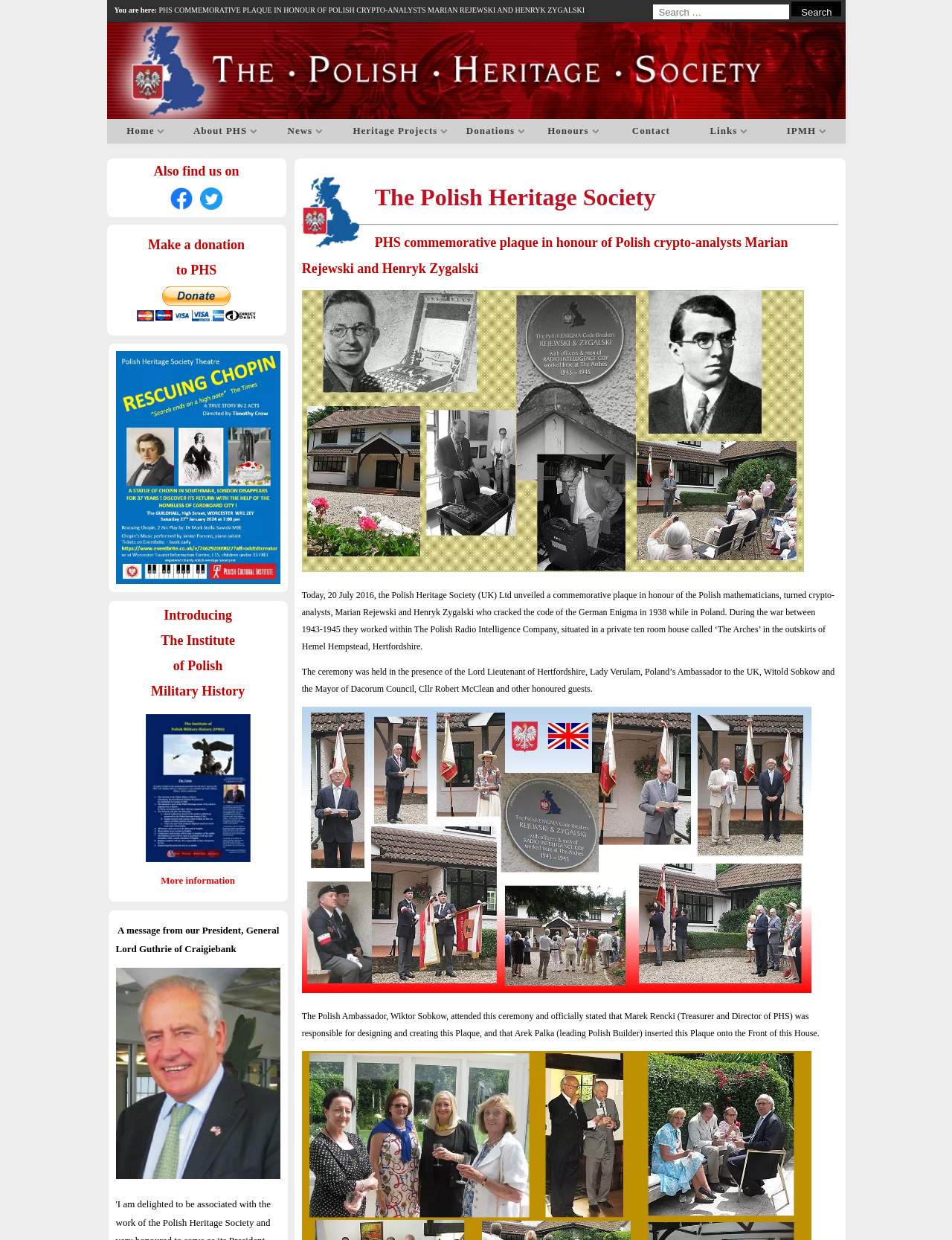Please determine the bounding box coordinates of the element to click on in order to accomplish the following task: "Go to Home page". Ensure the coordinates are four float numbers ranging from 0 to 1, i.e., [left, top, right, bottom].

[0.112, 0.096, 0.194, 0.116]